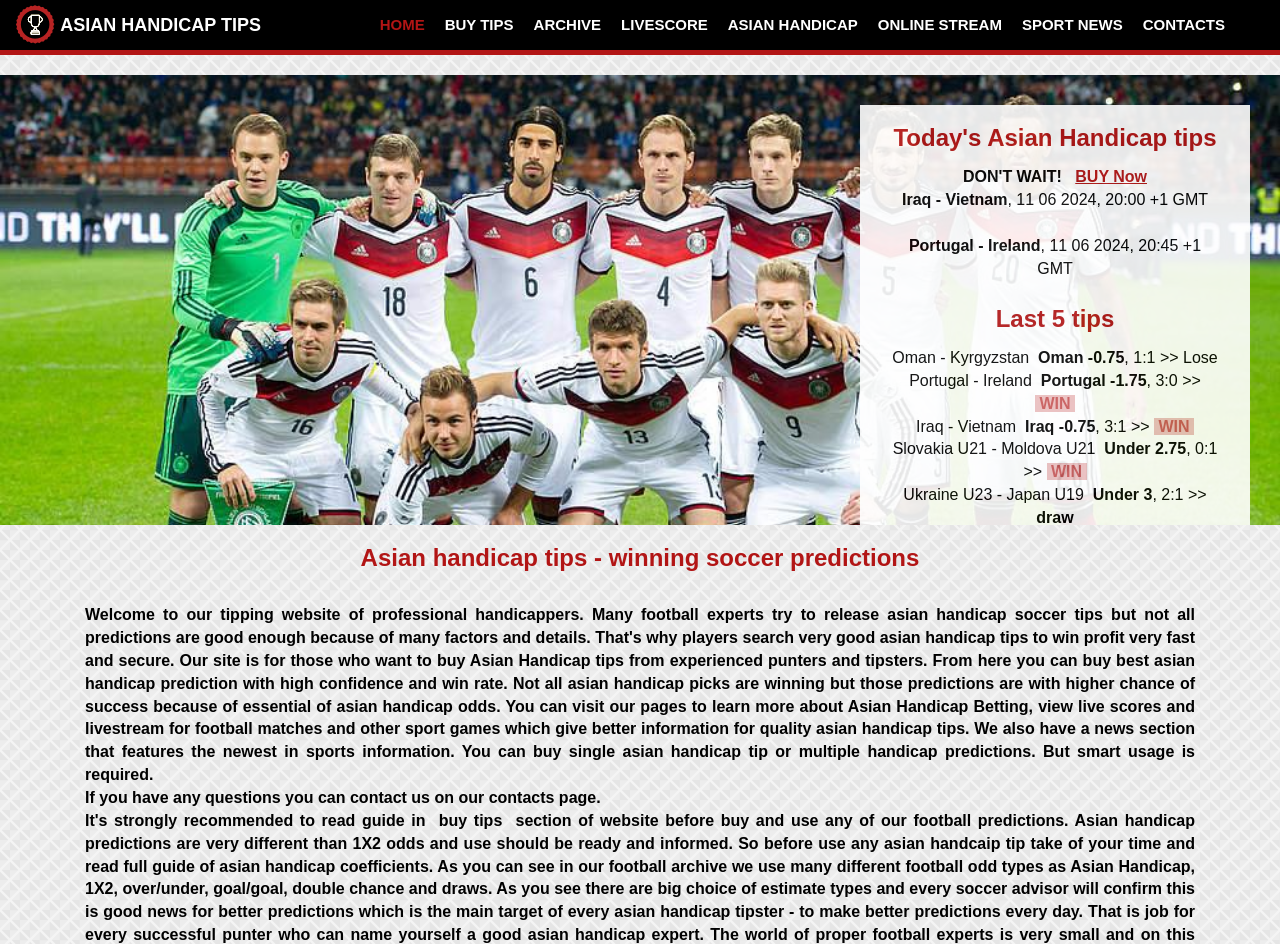Please find the bounding box coordinates of the element that you should click to achieve the following instruction: "Click on the 'CONTACTS' link". The coordinates should be presented as four float numbers between 0 and 1: [left, top, right, bottom].

[0.885, 0.0, 0.965, 0.053]